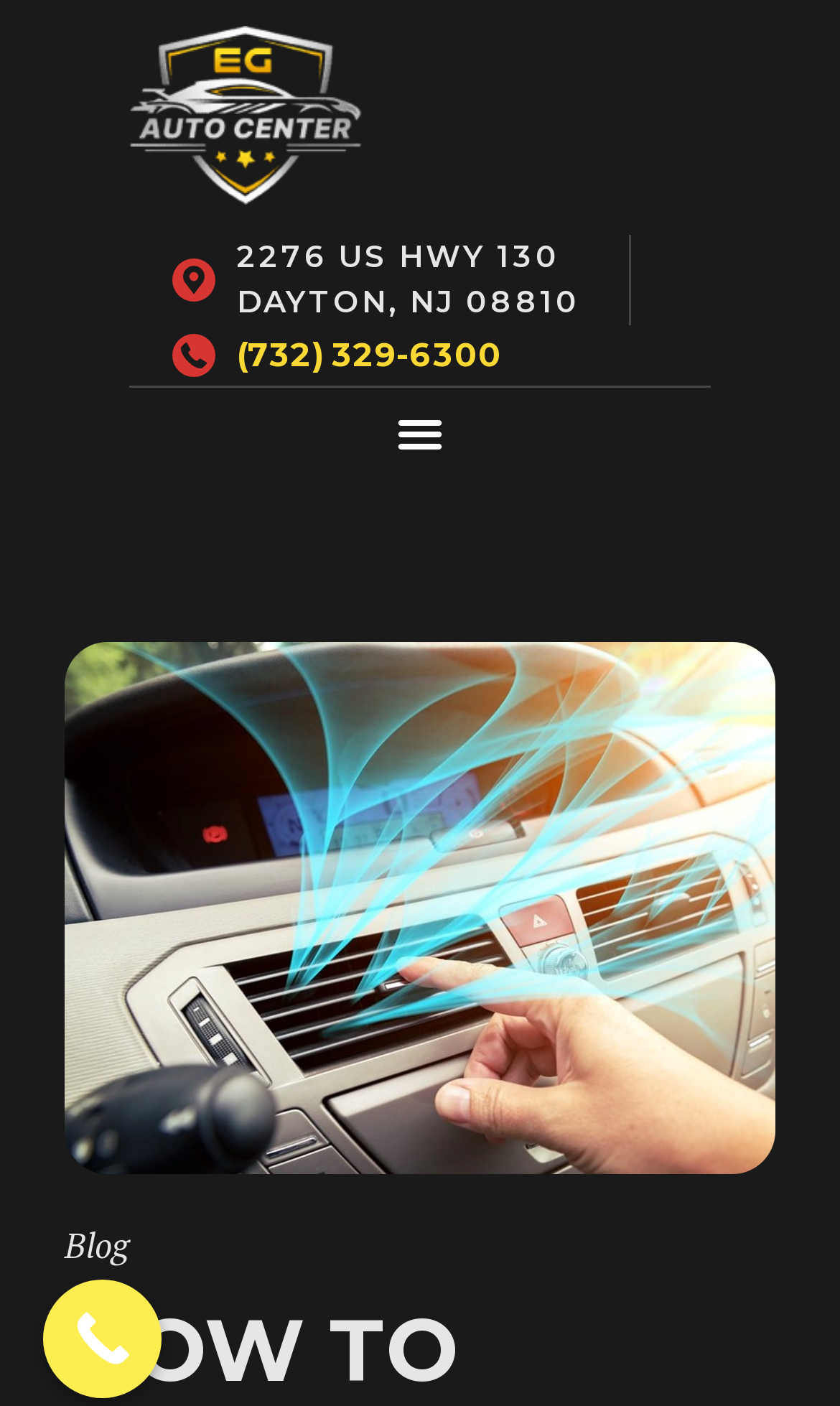Please give a succinct answer using a single word or phrase:
What is the phone number of the auto center?

(732) 329-6300